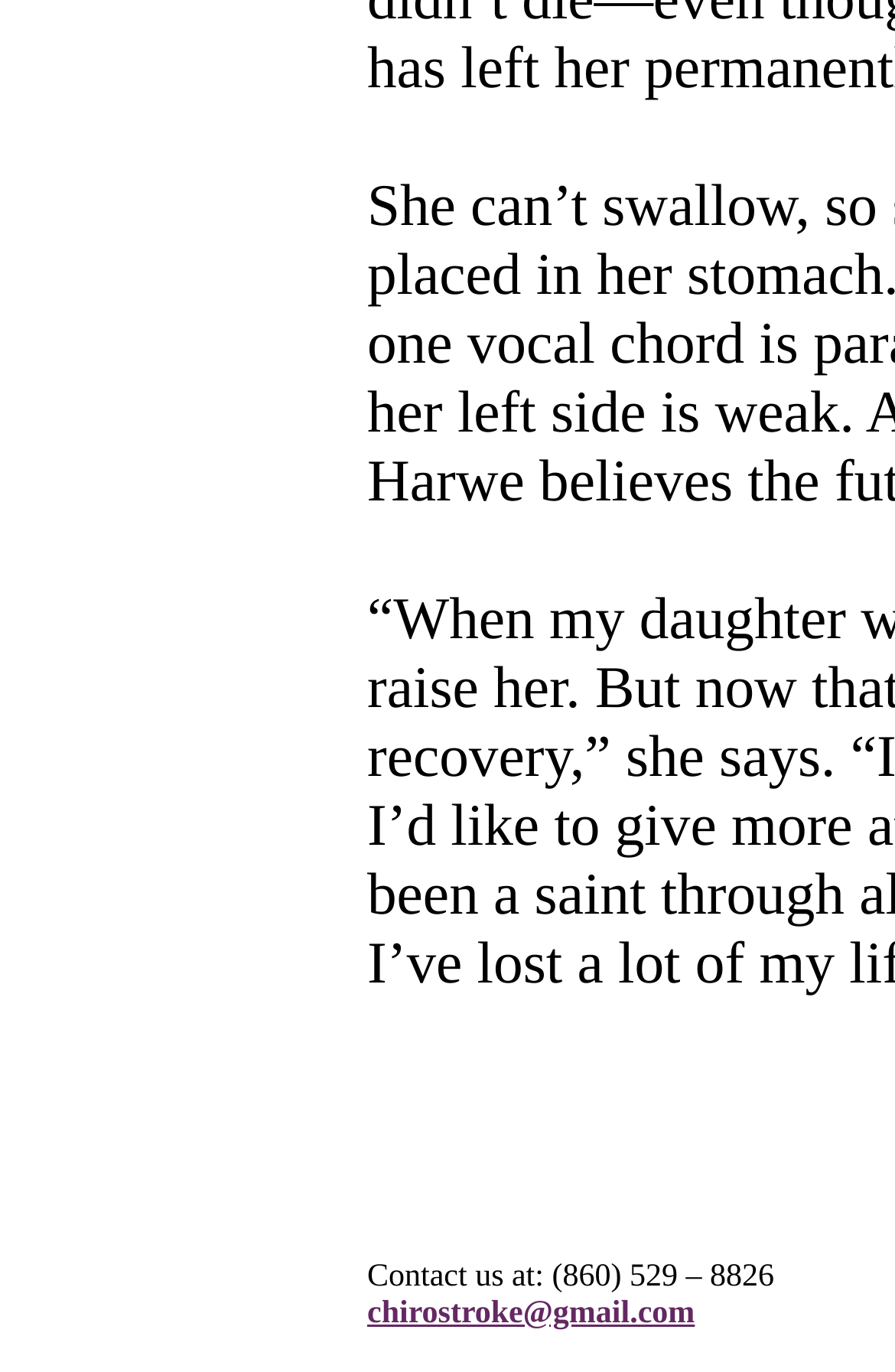Provide the bounding box coordinates of the UI element that matches the description: "chirostroke@gmail.com".

[0.41, 0.945, 0.776, 0.97]